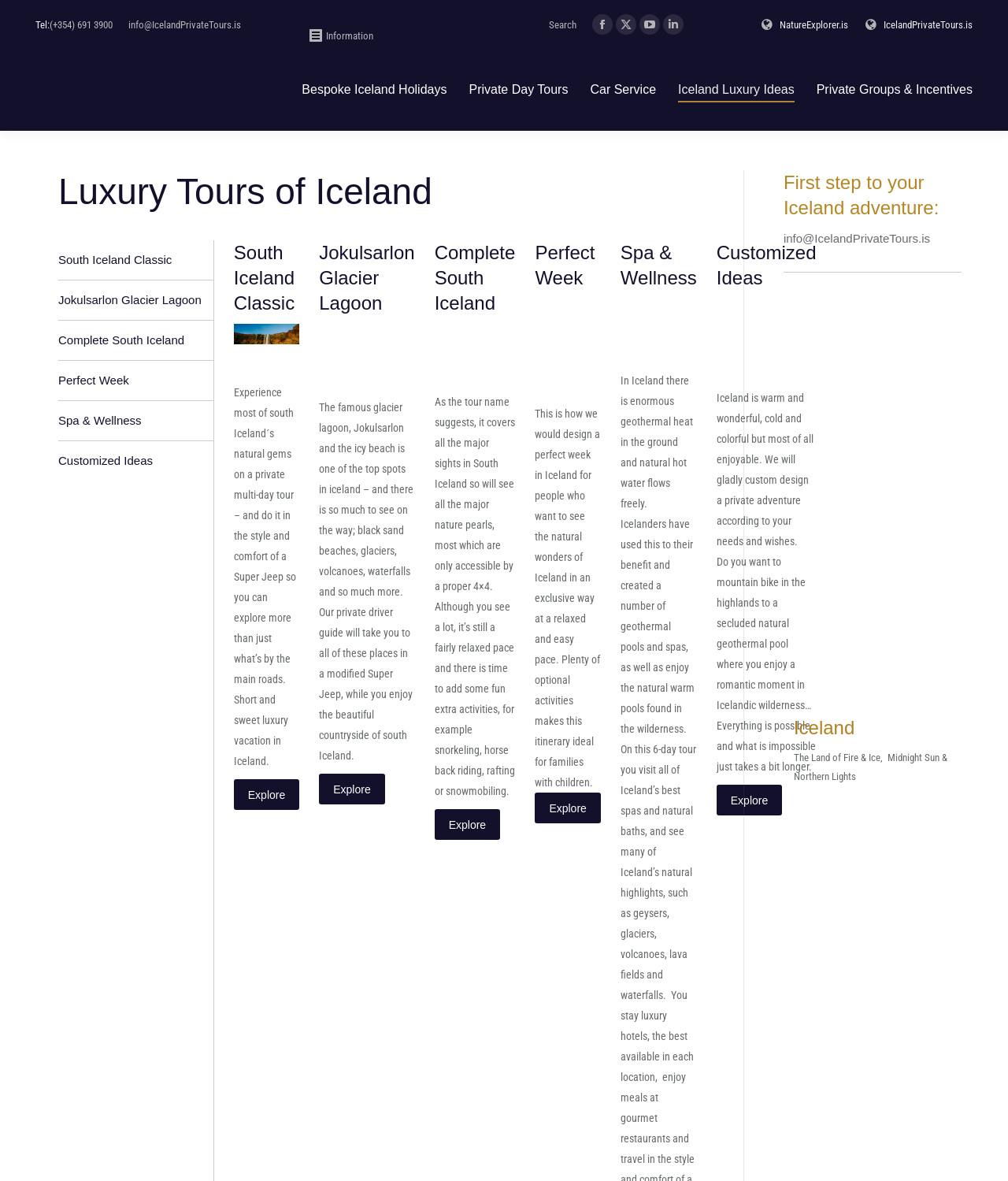Respond to the following query with just one word or a short phrase: 
What is the purpose of the 'Search' function on the webpage?

To search the website